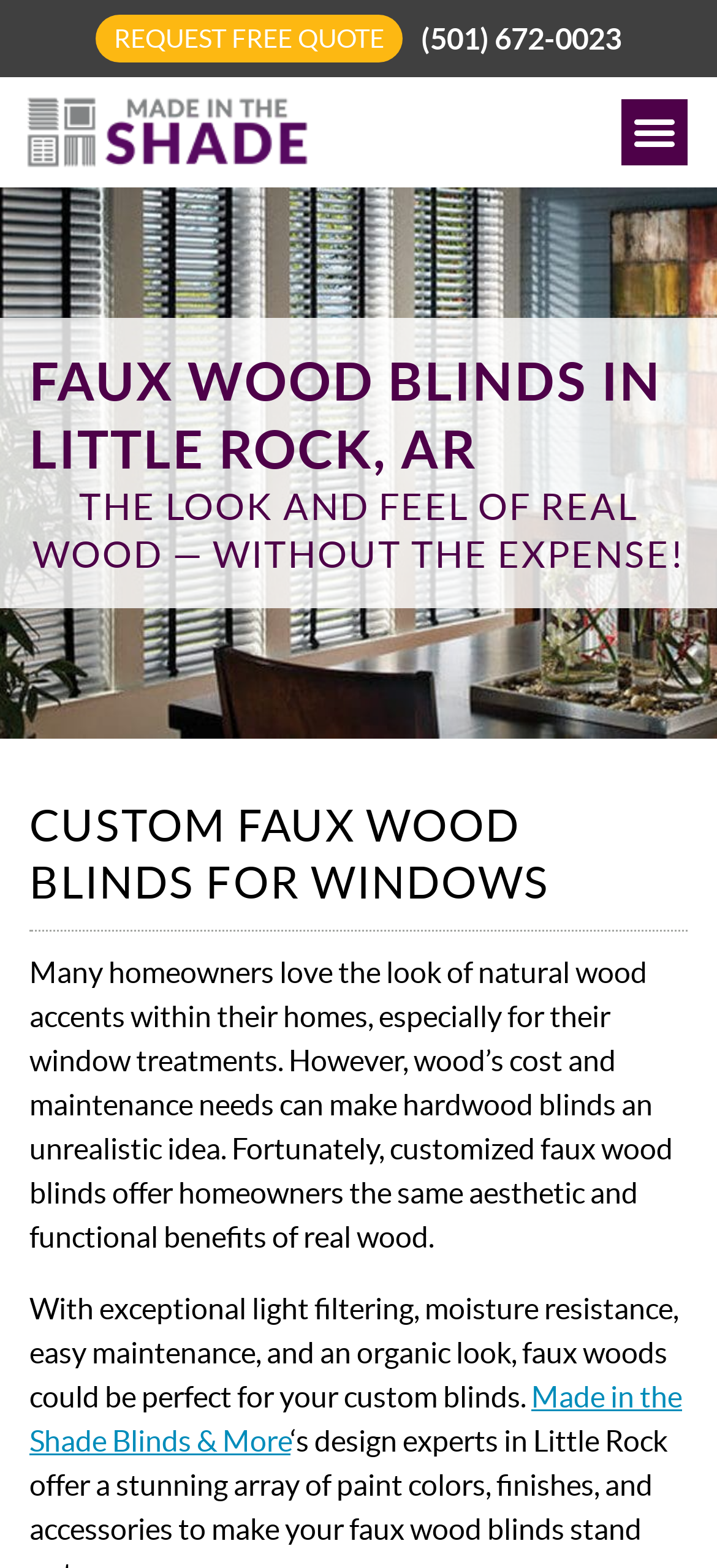Provide an in-depth caption for the contents of the webpage.

The webpage is about Faux Wood Blinds in Little Rock, AR, offered by Made in the Shade Little Rock. At the top left, there is a logo of Made in the Shade Little Rock, accompanied by the company name in text. To the right of the logo, there are two links: "REQUEST FREE QUOTE" and a phone number "(501) 672-0023". 

Below the top section, there is a main heading "FAUX WOOD BLINDS IN LITTLE ROCK, AR" followed by a subheading "THE LOOK AND FEEL OF REAL WOOD — WITHOUT THE EXPENSE!". 

Further down, there is another heading "CUSTOM FAUX WOOD BLINDS FOR WINDOWS" followed by two paragraphs of text. The first paragraph explains the benefits of faux wood blinds, including their aesthetic and functional benefits, while the second paragraph highlights their exceptional light filtering, moisture resistance, easy maintenance, and organic look. 

At the bottom, there is a link to "Made in the Shade Blinds & More". On the top right, there is a "Menu Toggle" button.